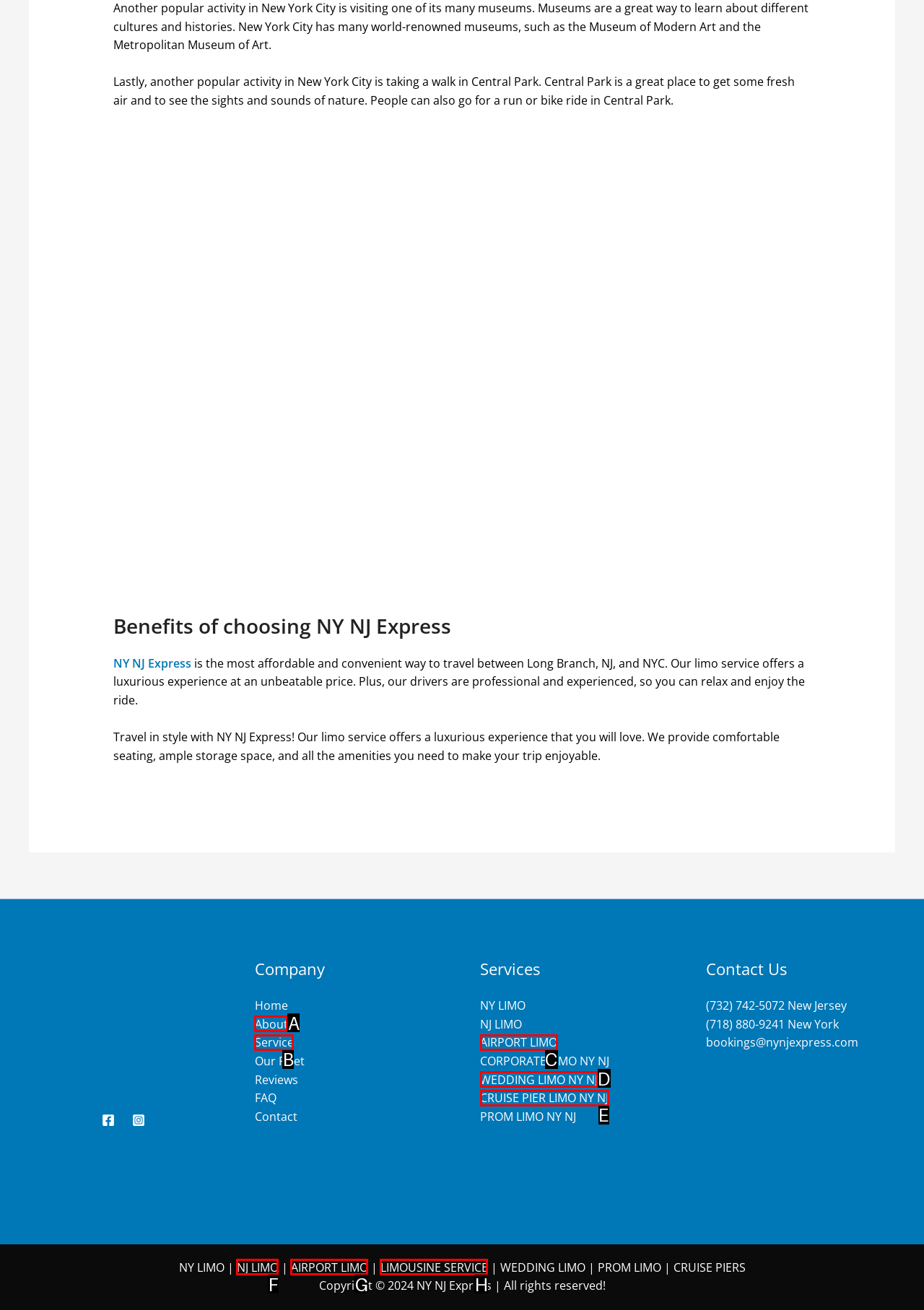Find the HTML element that matches the description: CRUISE PIER LIMO NY NJ. Answer using the letter of the best match from the available choices.

E